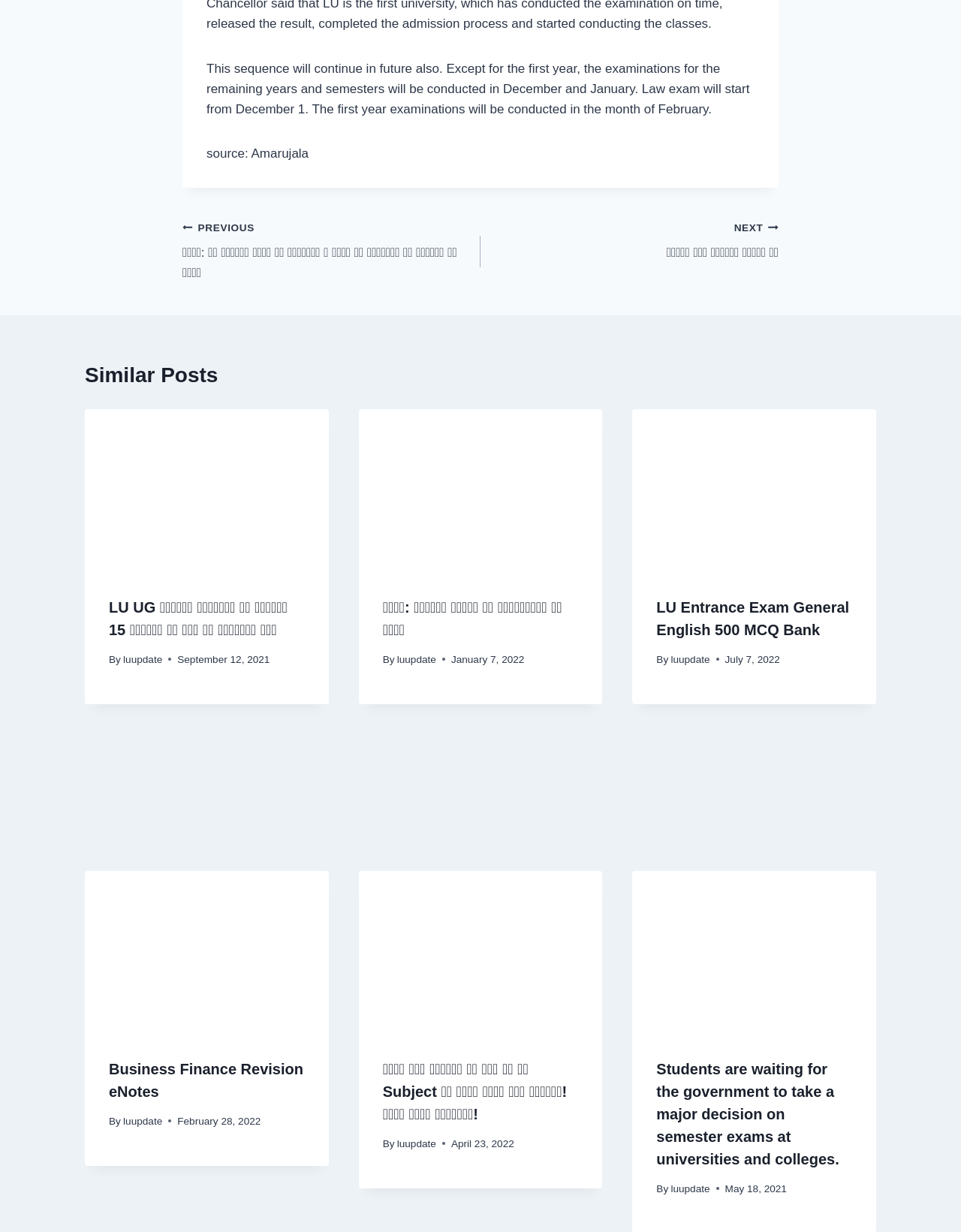What is the title of the previous post?
From the screenshot, supply a one-word or short-phrase answer.

एलयू: आय प्रमाण पत्र का सत्यापन न होने से छात्रों के एडमिशन पर संकट